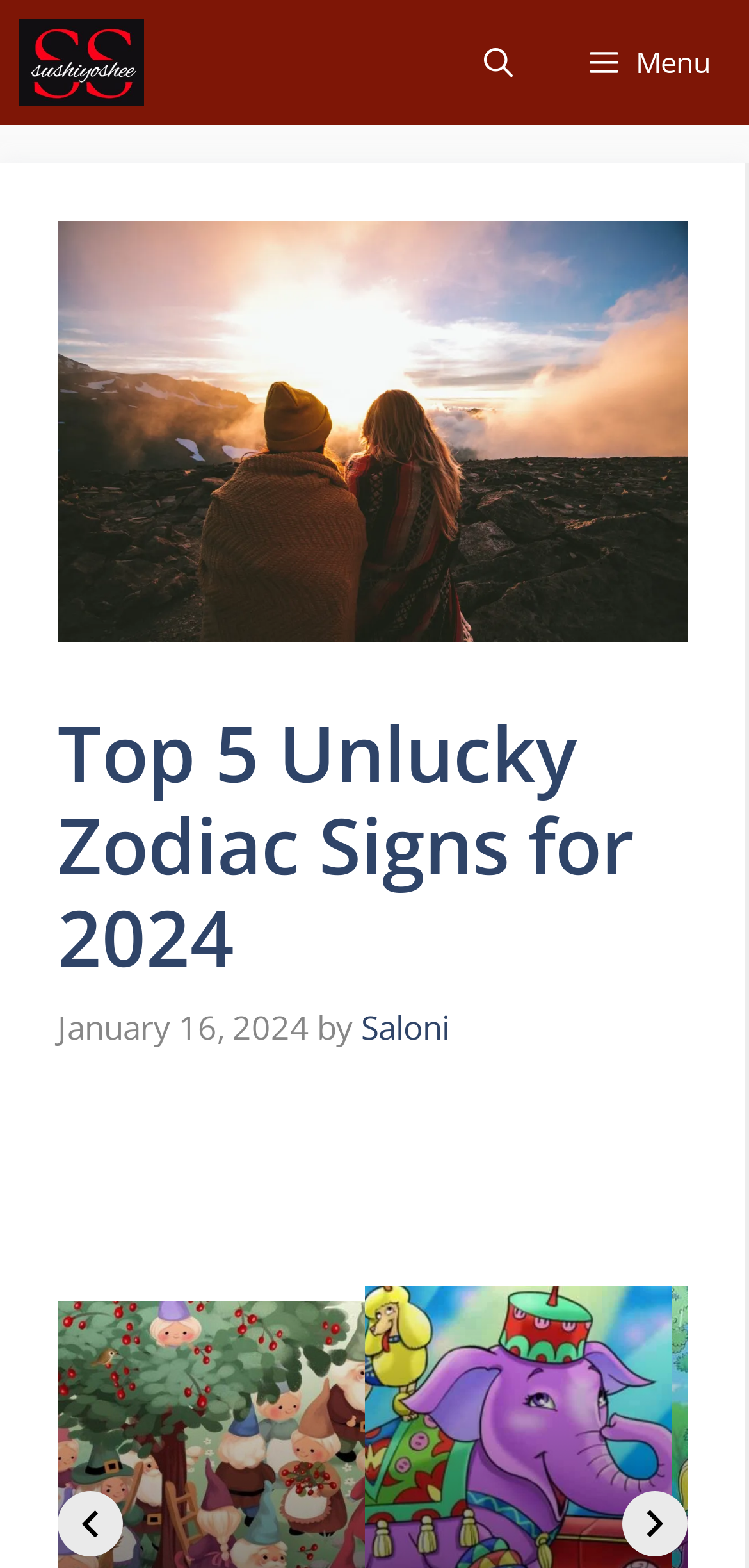Generate a thorough caption detailing the webpage content.

The webpage is about Zodiac Signs, specifically focusing on the top 5 unlucky Zodiac Signs for 2024. At the top of the page, there is a navigation bar with a link to the website's homepage, surampudi.sorrentosweets.com, accompanied by a small image. Next to it, there is a "Menu" button and an "Open search" button.

Below the navigation bar, there is a large image with the text "Zodiac Signs" on it. Above the image, there is a header section with a heading that reads "Top 5 Unlucky Zodiac Signs for 2024". The heading is followed by the date "January 16, 2024" and the author's name, "Saloni".

At the bottom of the page, there are two generic buttons, "Previous" and "Next", which are likely used for pagination.